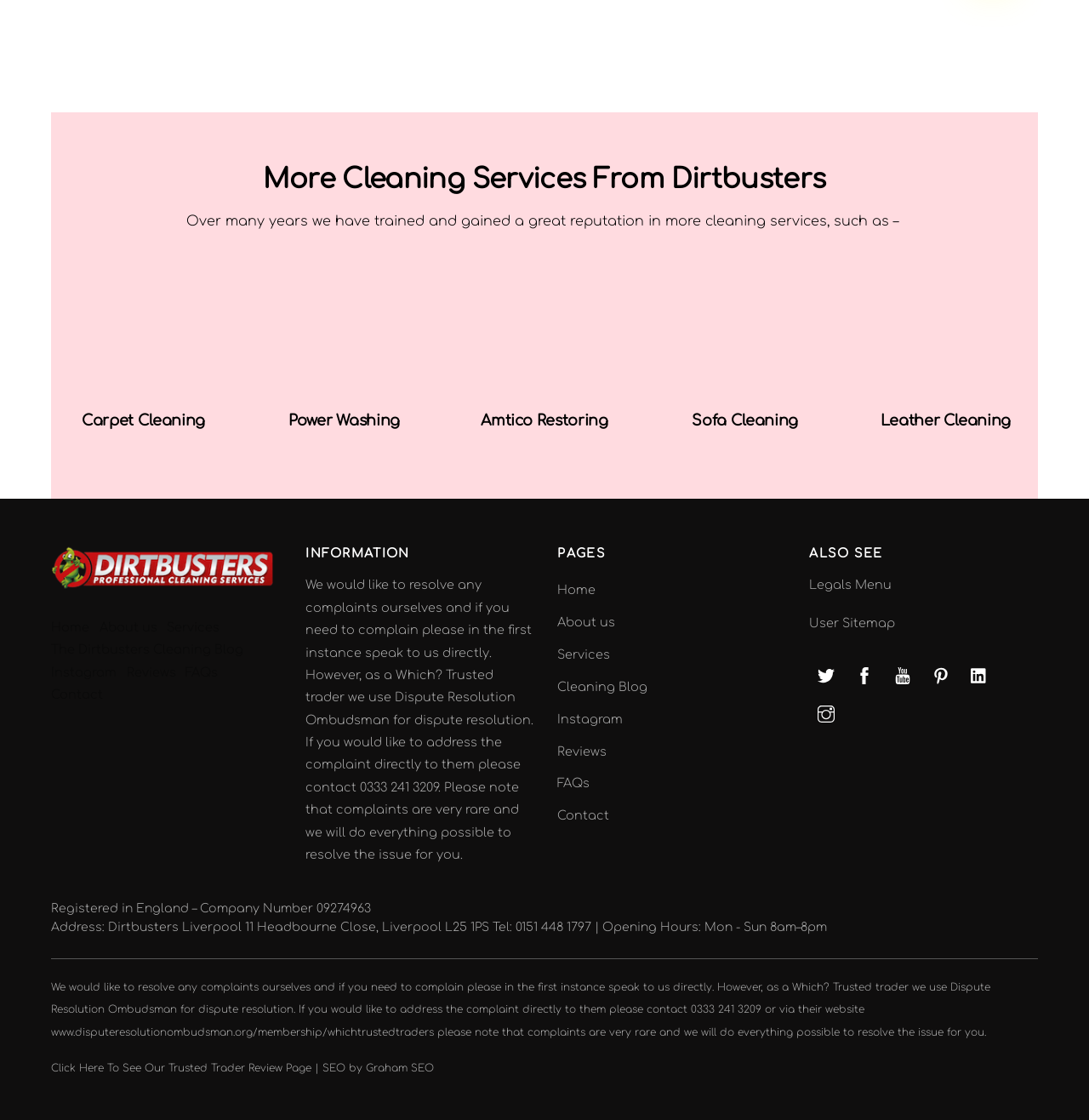Locate the bounding box coordinates of the element's region that should be clicked to carry out the following instruction: "Click on the 'Contact' link". The coordinates need to be four float numbers between 0 and 1, i.e., [left, top, right, bottom].

[0.047, 0.614, 0.095, 0.626]